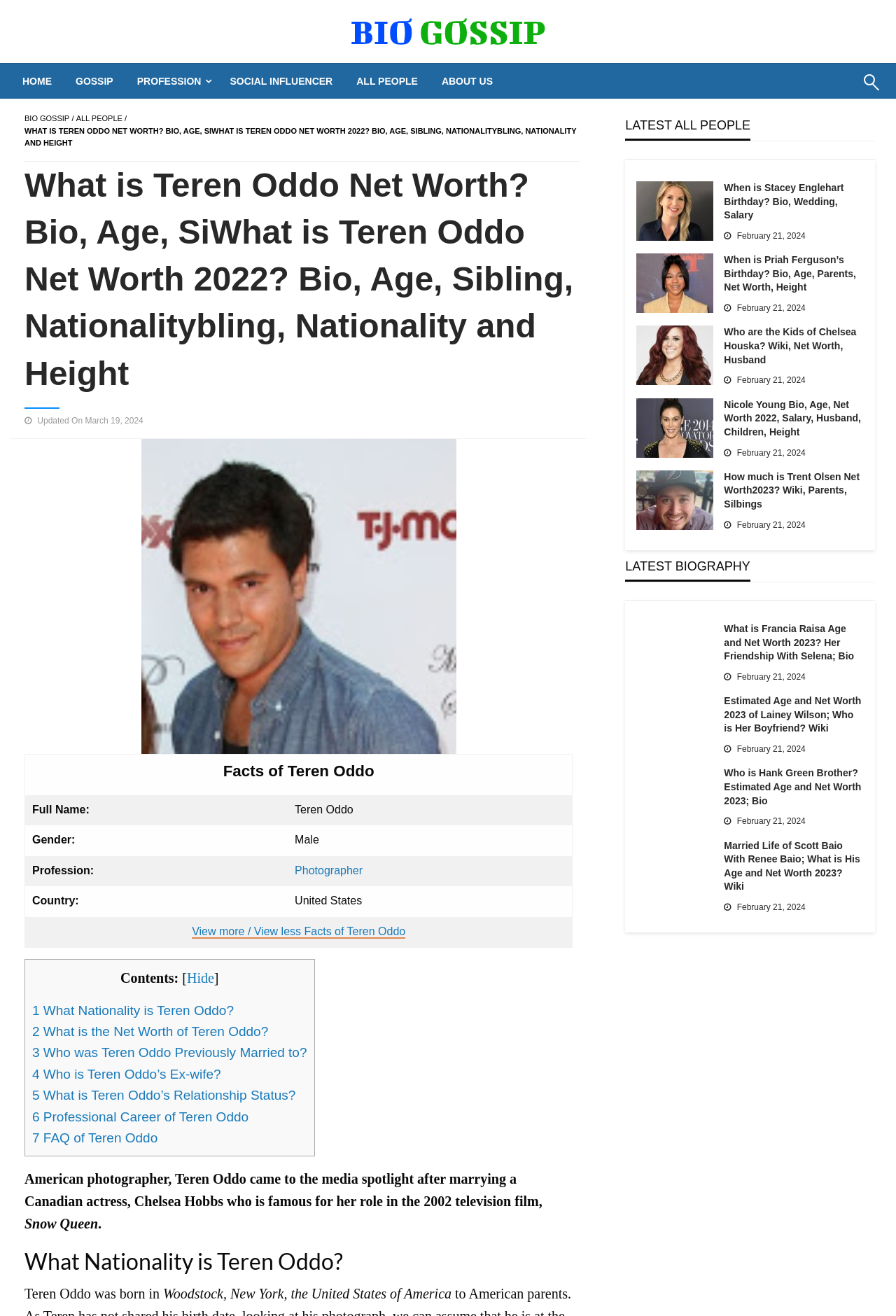Who is Teren Oddo's ex-wife?
Could you answer the question with a detailed and thorough explanation?

The text mentions that Teren Oddo was previously married to a Canadian actress, Chelsea Hobbs, who is famous for her role in the 2002 television film 'Snow Queen'.